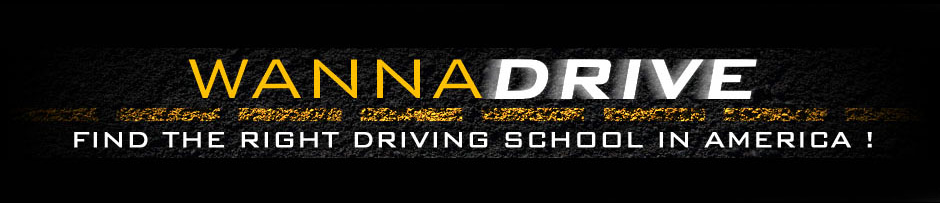What is the purpose of WannaDrive?
Answer with a single word or short phrase according to what you see in the image.

Find driving schools